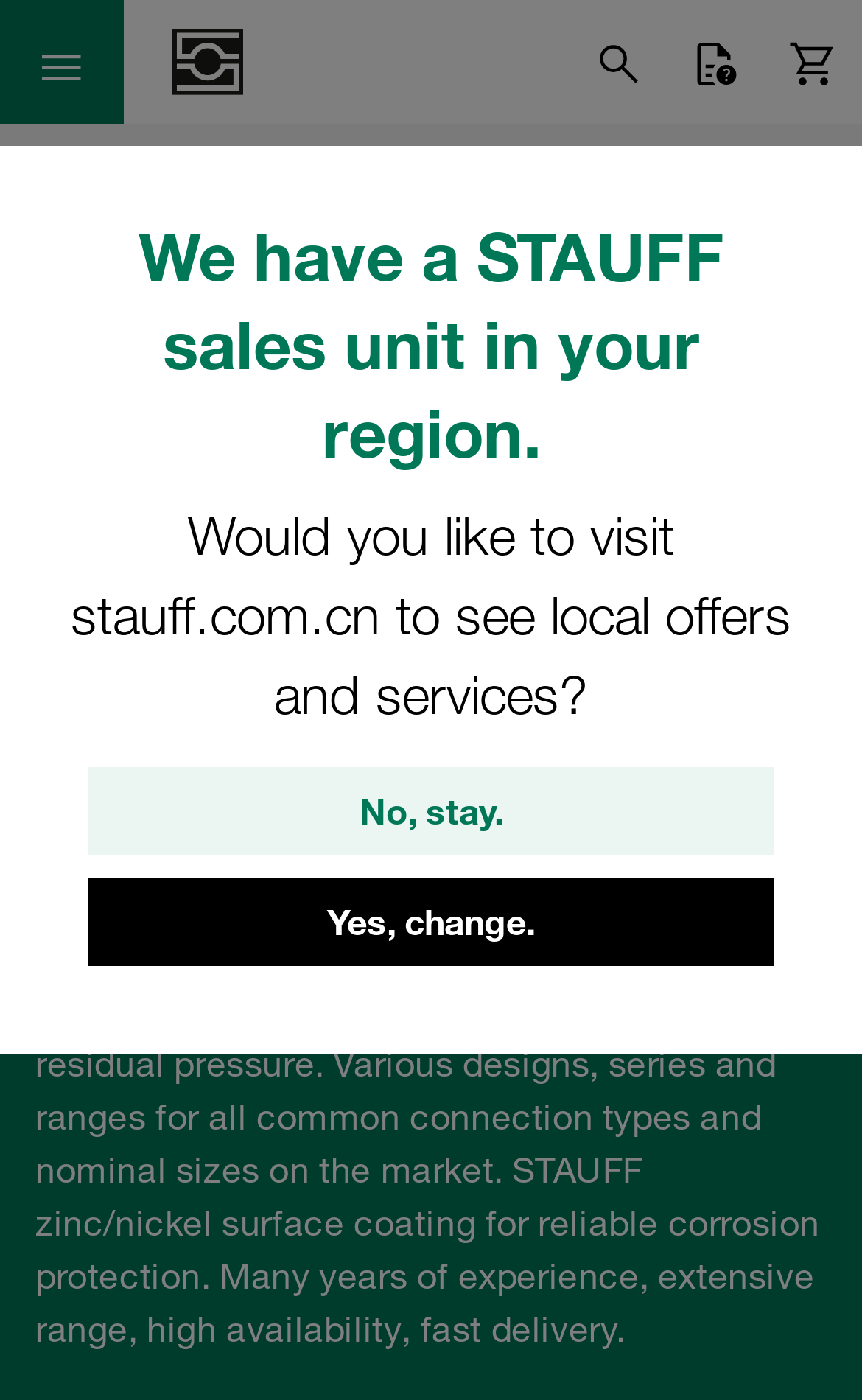Please determine the bounding box coordinates for the element that should be clicked to follow these instructions: "Click to start chat".

[0.841, 0.266, 1.0, 0.363]